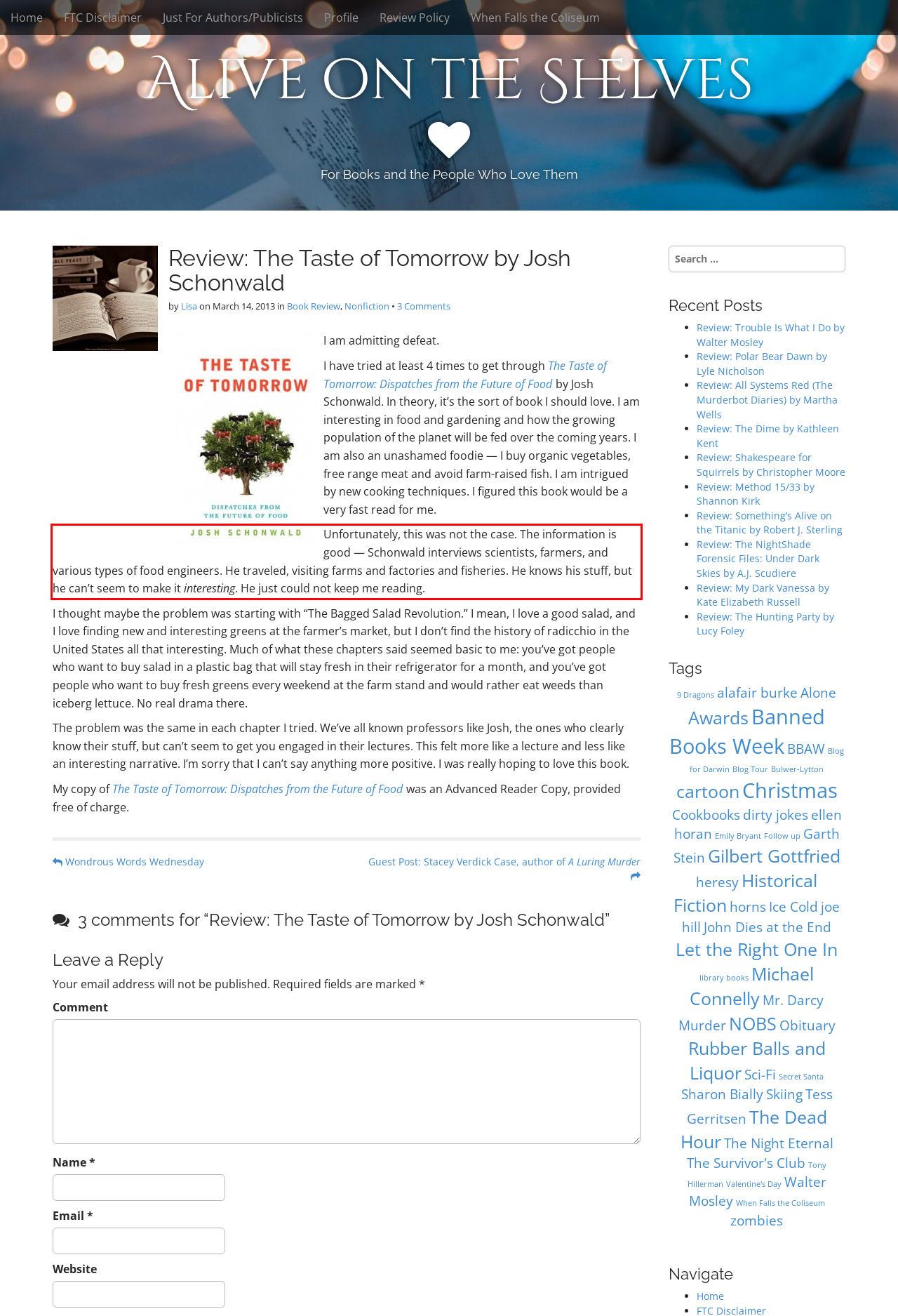You are given a screenshot of a webpage with a UI element highlighted by a red bounding box. Please perform OCR on the text content within this red bounding box.

Unfortunately, this was not the case. The information is good — Schonwald interviews scientists, farmers, and various types of food engineers. He traveled, visiting farms and factories and fisheries. He knows his stuff, but he can’t seem to make it interesting. He just could not keep me reading.